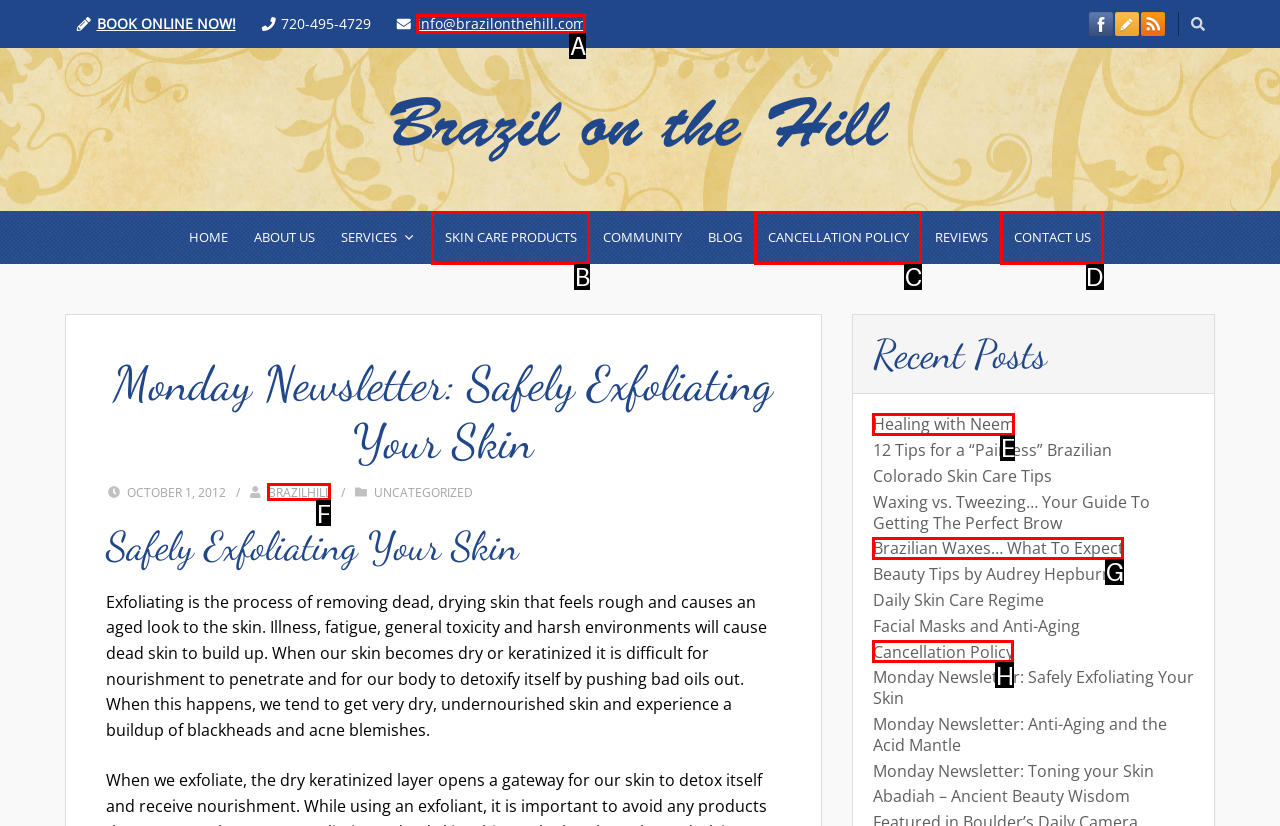Select the appropriate HTML element that needs to be clicked to finish the task: Contact us
Reply with the letter of the chosen option.

D